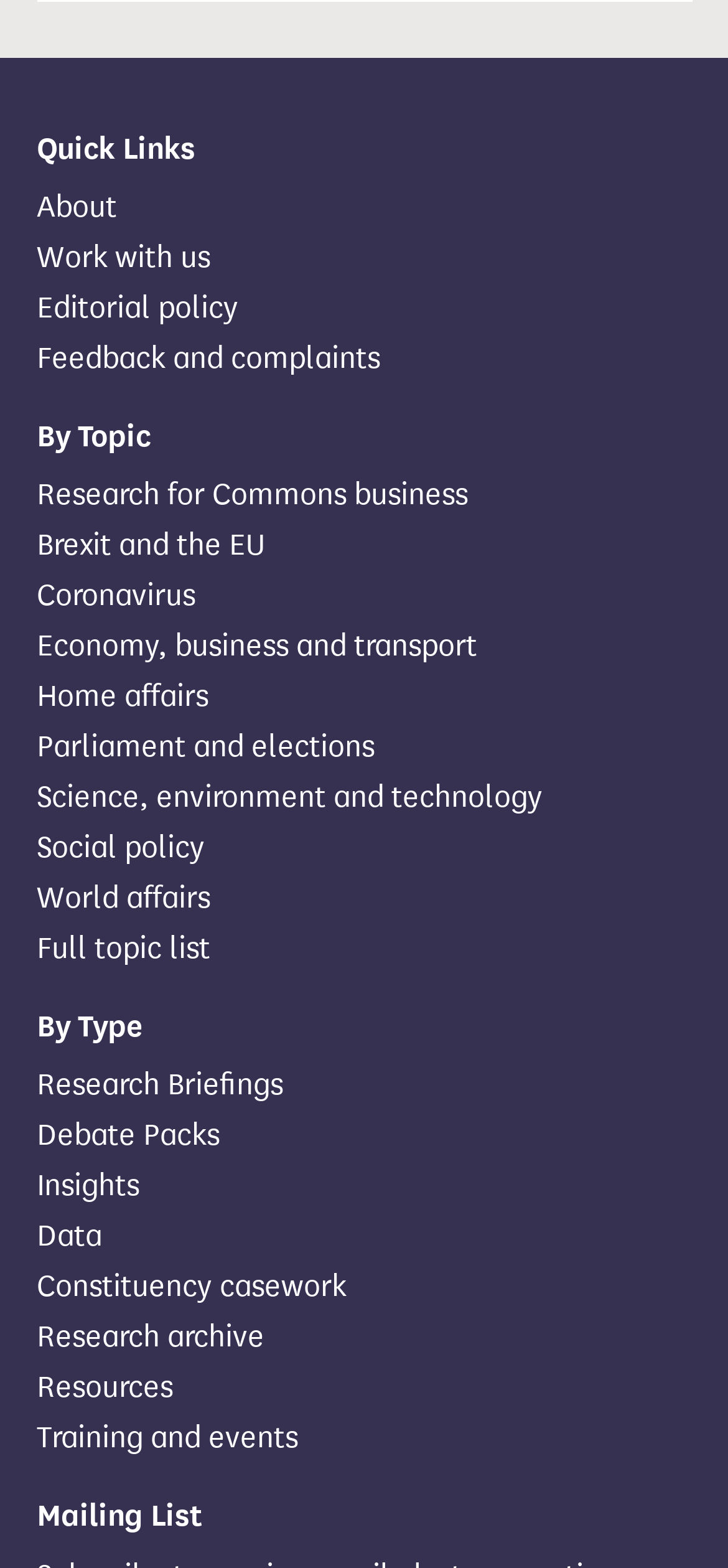Show the bounding box coordinates for the HTML element as described: "Full topic list".

[0.05, 0.595, 0.95, 0.616]